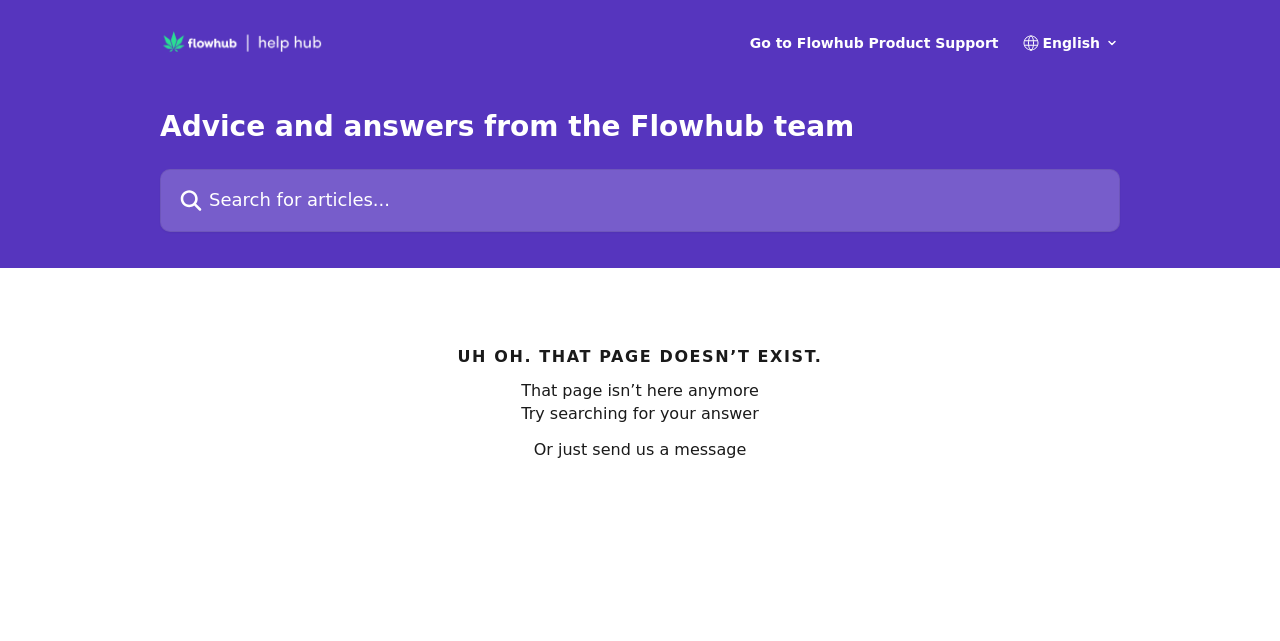Locate the bounding box for the described UI element: "alt="Flowhub Help Hub"". Ensure the coordinates are four float numbers between 0 and 1, formatted as [left, top, right, bottom].

[0.125, 0.037, 0.253, 0.092]